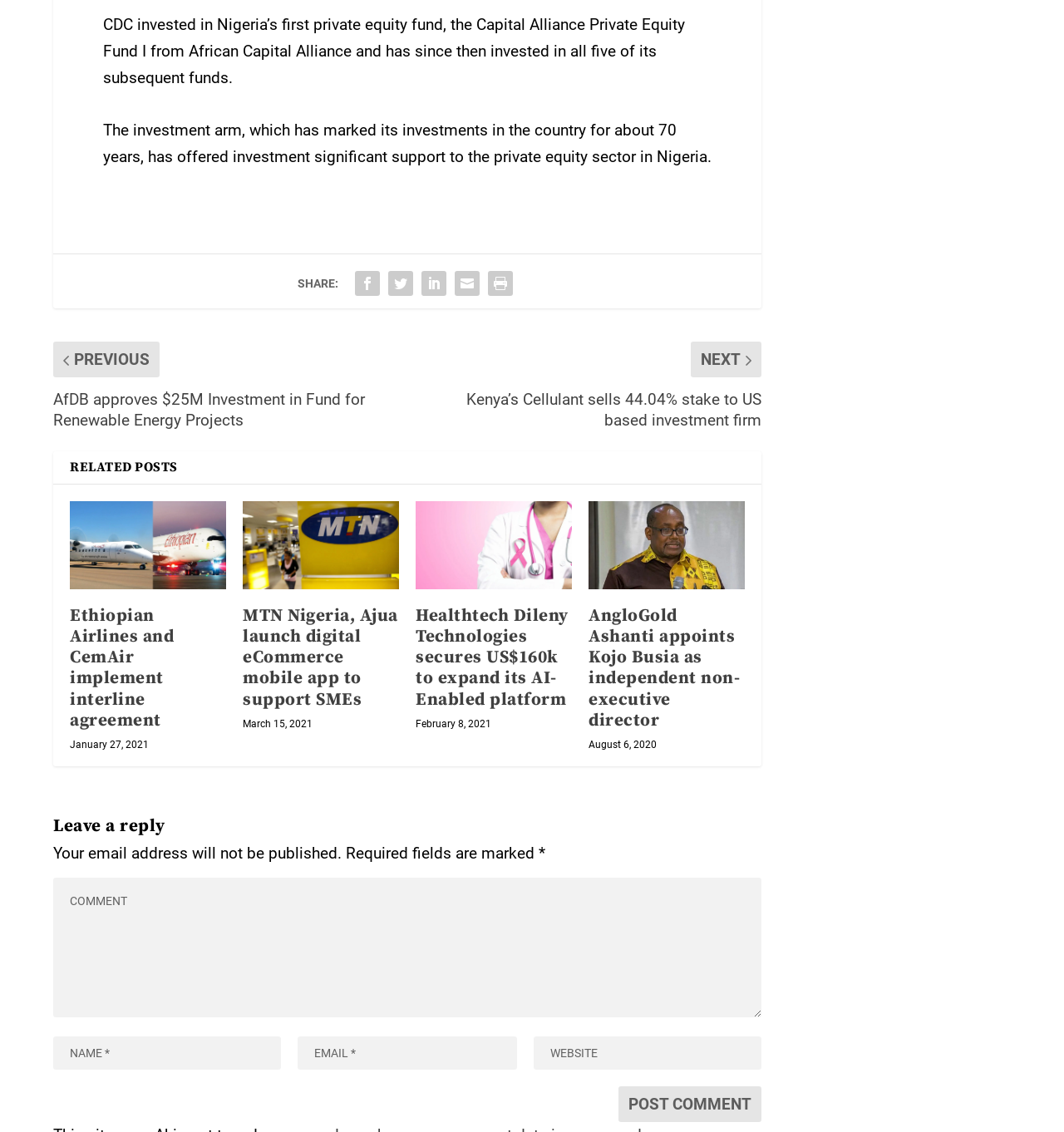Locate the bounding box coordinates of the element's region that should be clicked to carry out the following instruction: "Learn how comment data is processed". The coordinates need to be four float numbers between 0 and 1, i.e., [left, top, right, bottom].

[0.315, 0.972, 0.603, 0.989]